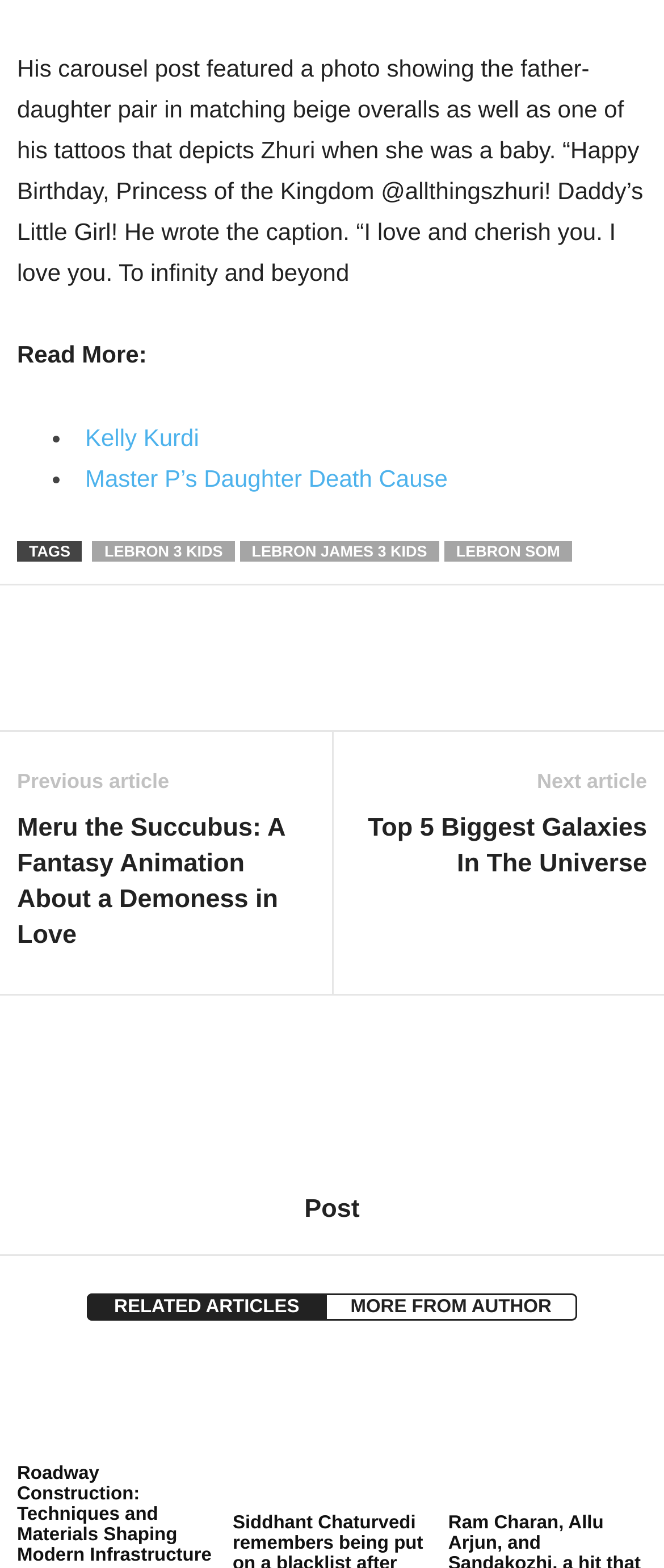Determine the bounding box coordinates of the clickable area required to perform the following instruction: "Click on the 'Kelly Kurdi' link". The coordinates should be represented as four float numbers between 0 and 1: [left, top, right, bottom].

[0.128, 0.27, 0.3, 0.287]